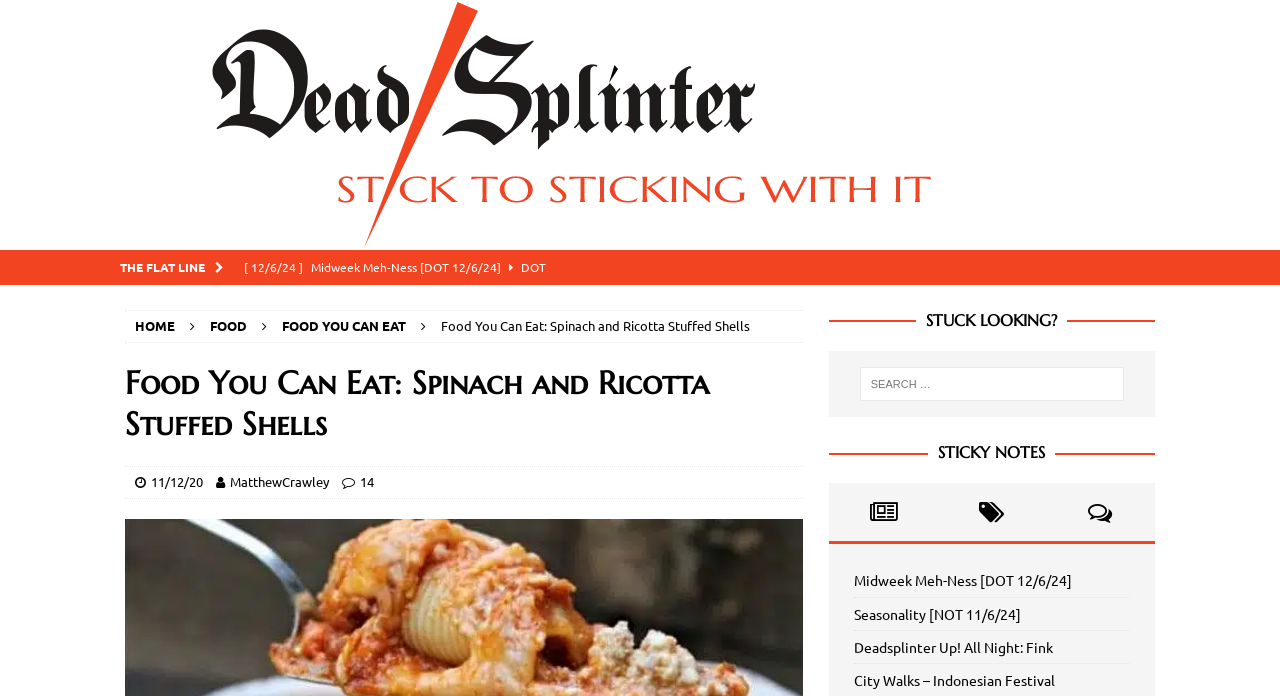Respond with a single word or phrase:
Who is the author of the current post?

MatthewCrawley